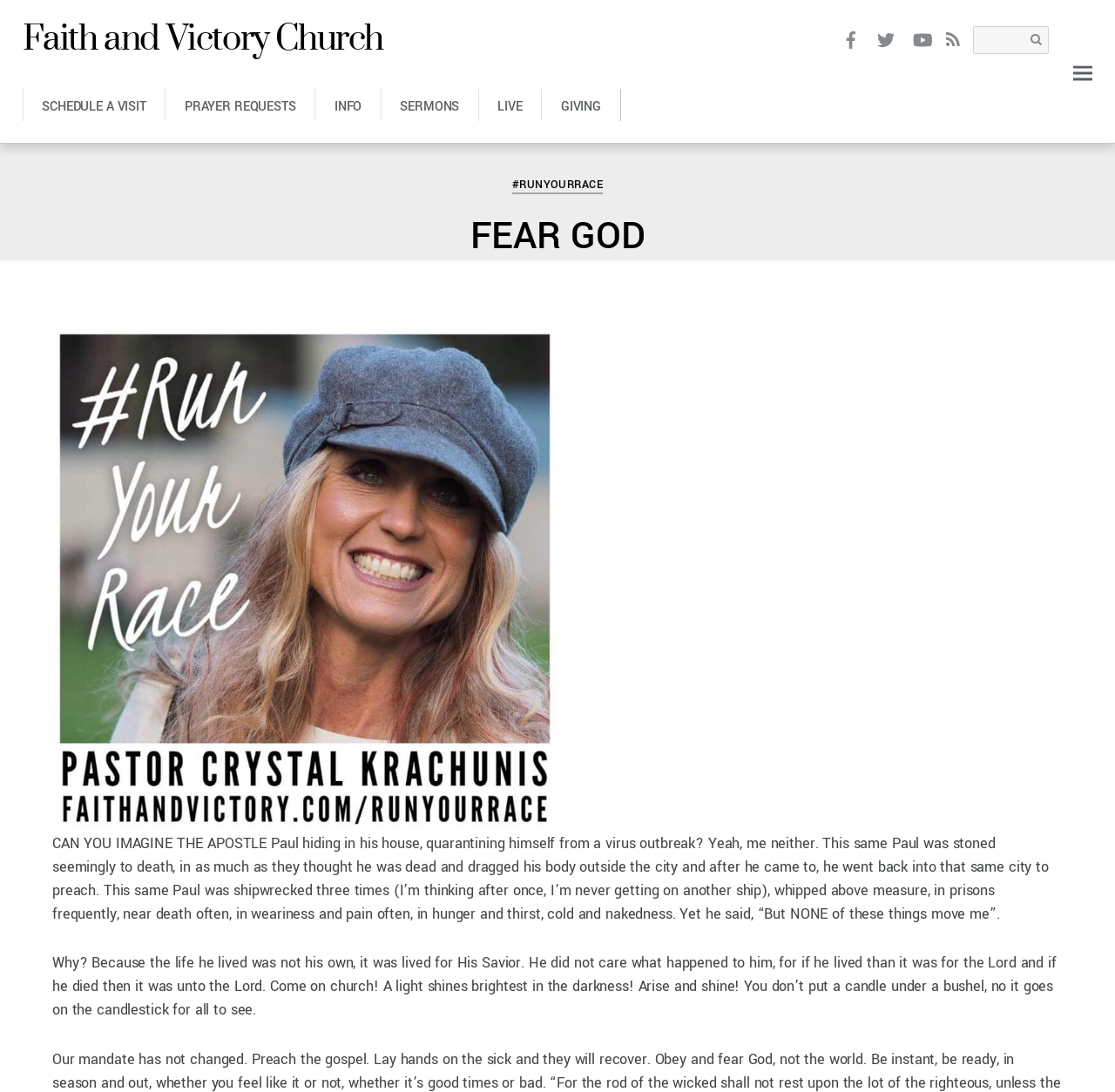Pinpoint the bounding box coordinates of the clickable element to carry out the following instruction: "Watch YouTube videos."

[0.813, 0.026, 0.839, 0.044]